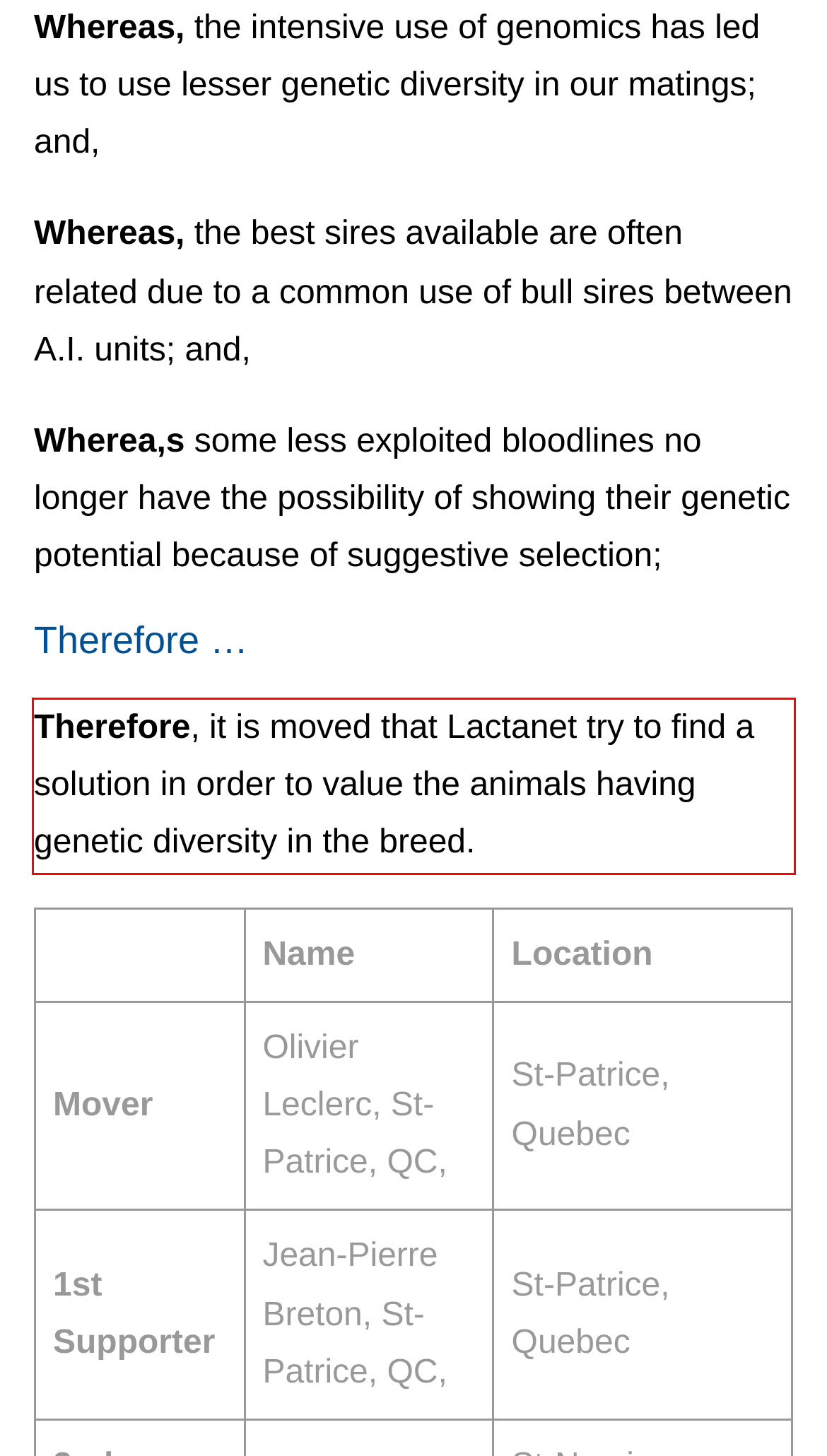You have a screenshot of a webpage with a red bounding box. Use OCR to generate the text contained within this red rectangle.

Therefore, it is moved that Lactanet try to find a solution in order to value the animals having genetic diversity in the breed.